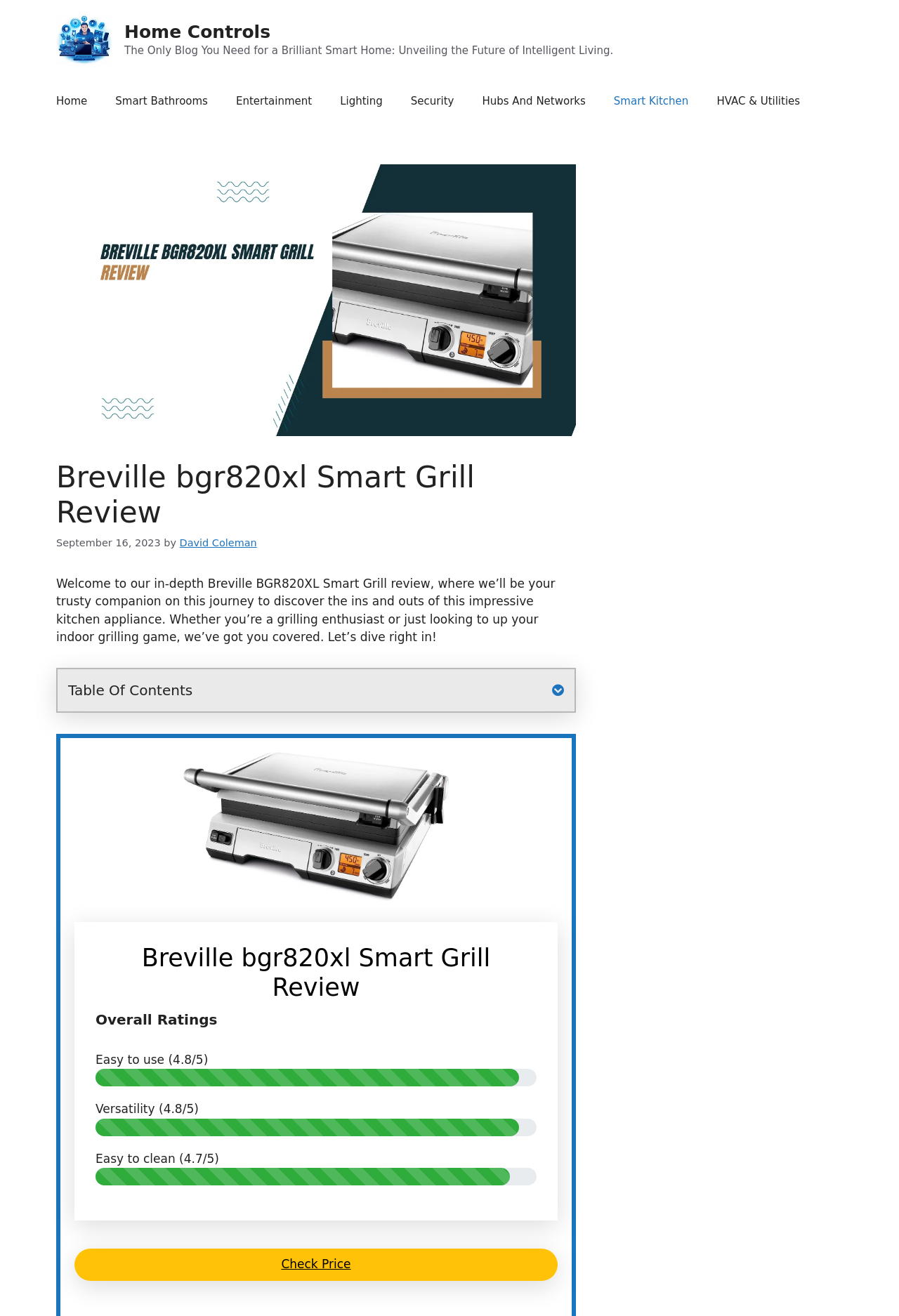Provide a brief response to the question below using one word or phrase:
What is the purpose of the webpage?

To review the Breville BGR820XL smart grill